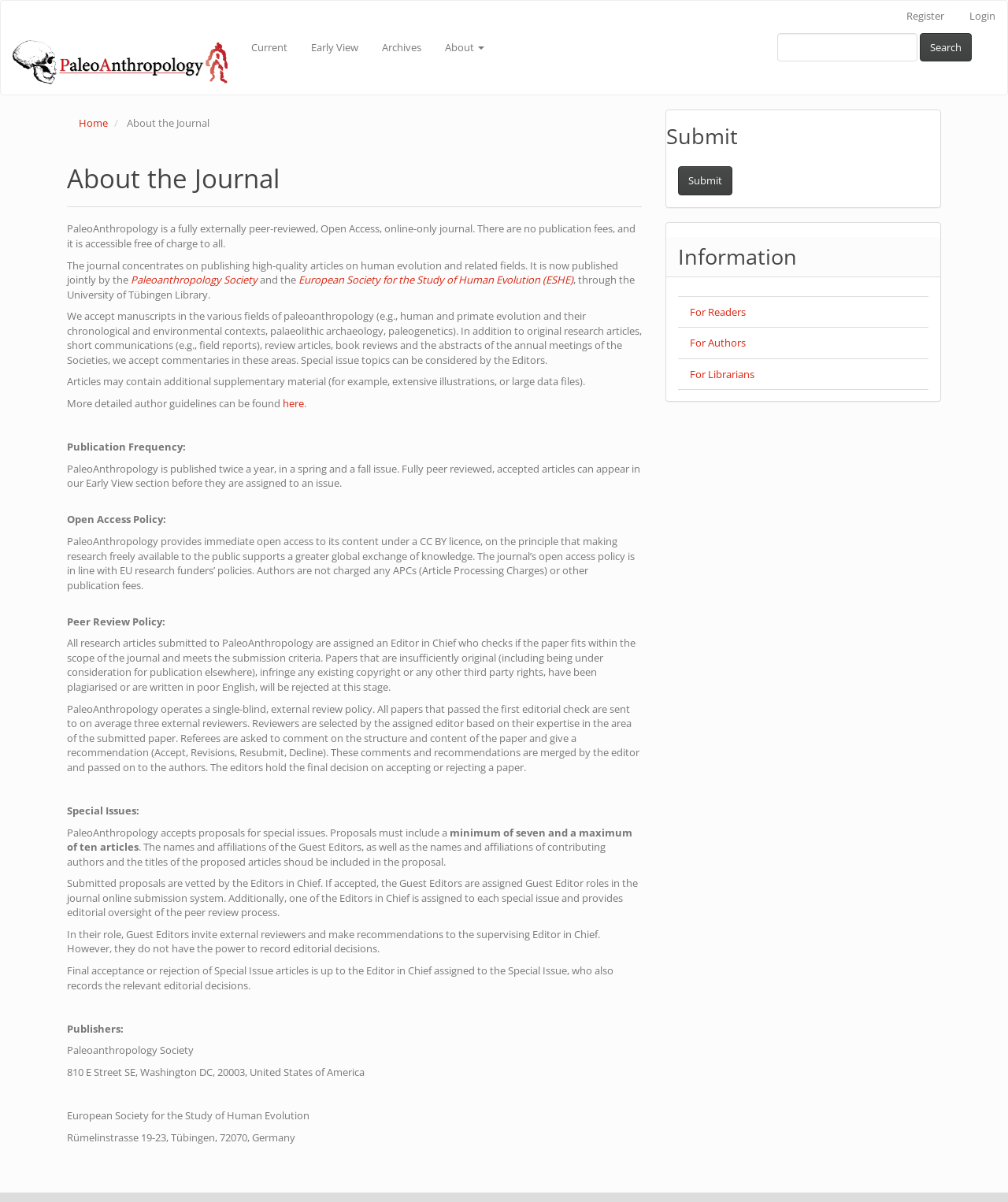Use a single word or phrase to answer the following:
What is the license under which the journal's content is available?

CC BY